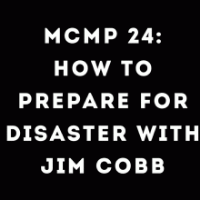Explain the image in a detailed and descriptive way.

The image features a bold, impactful title that reads "MCMP 24: How to Prepare for Disaster with Jim Cobb." Set against a solid black background, the text is presented in large, white font, emphasizing the seriousness of the topic. This graphic likely serves as promotional material for a podcast episode or video content focused on disaster preparedness, featuring expert insights from Jim Cobb. The clean and straightforward design highlights the crucial message of being prepared for emergencies.